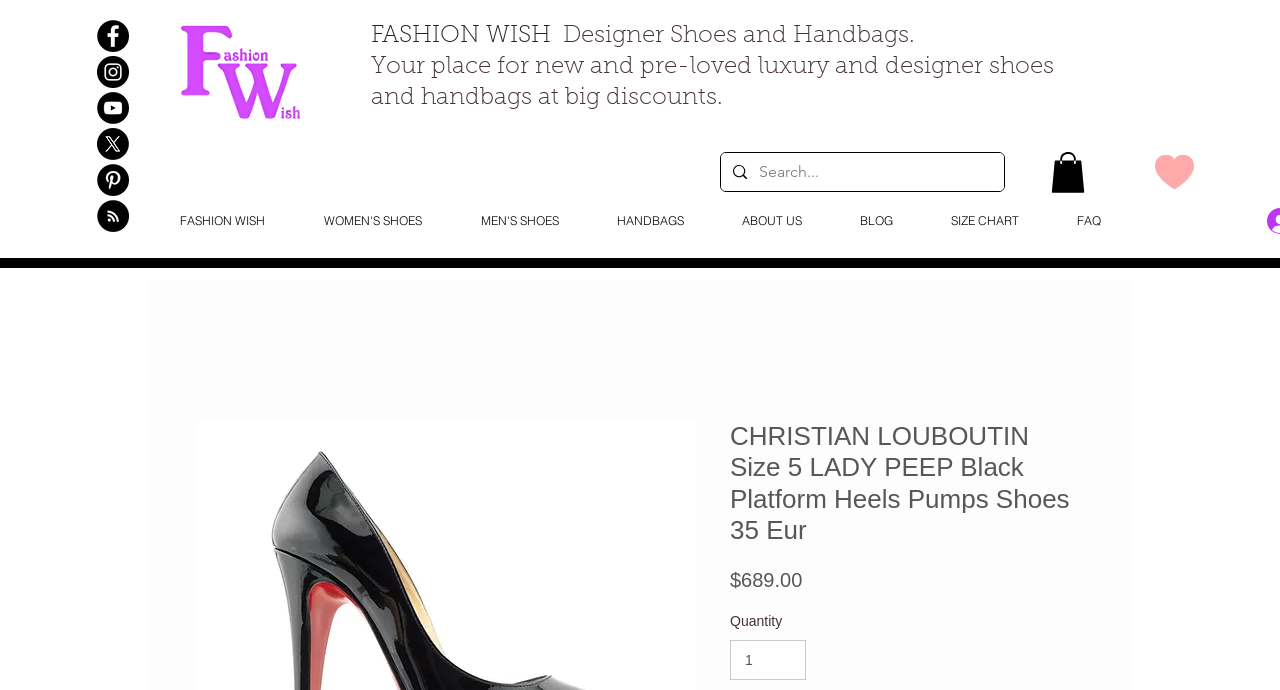Highlight the bounding box coordinates of the element you need to click to perform the following instruction: "Search for products."

[0.563, 0.222, 0.784, 0.277]